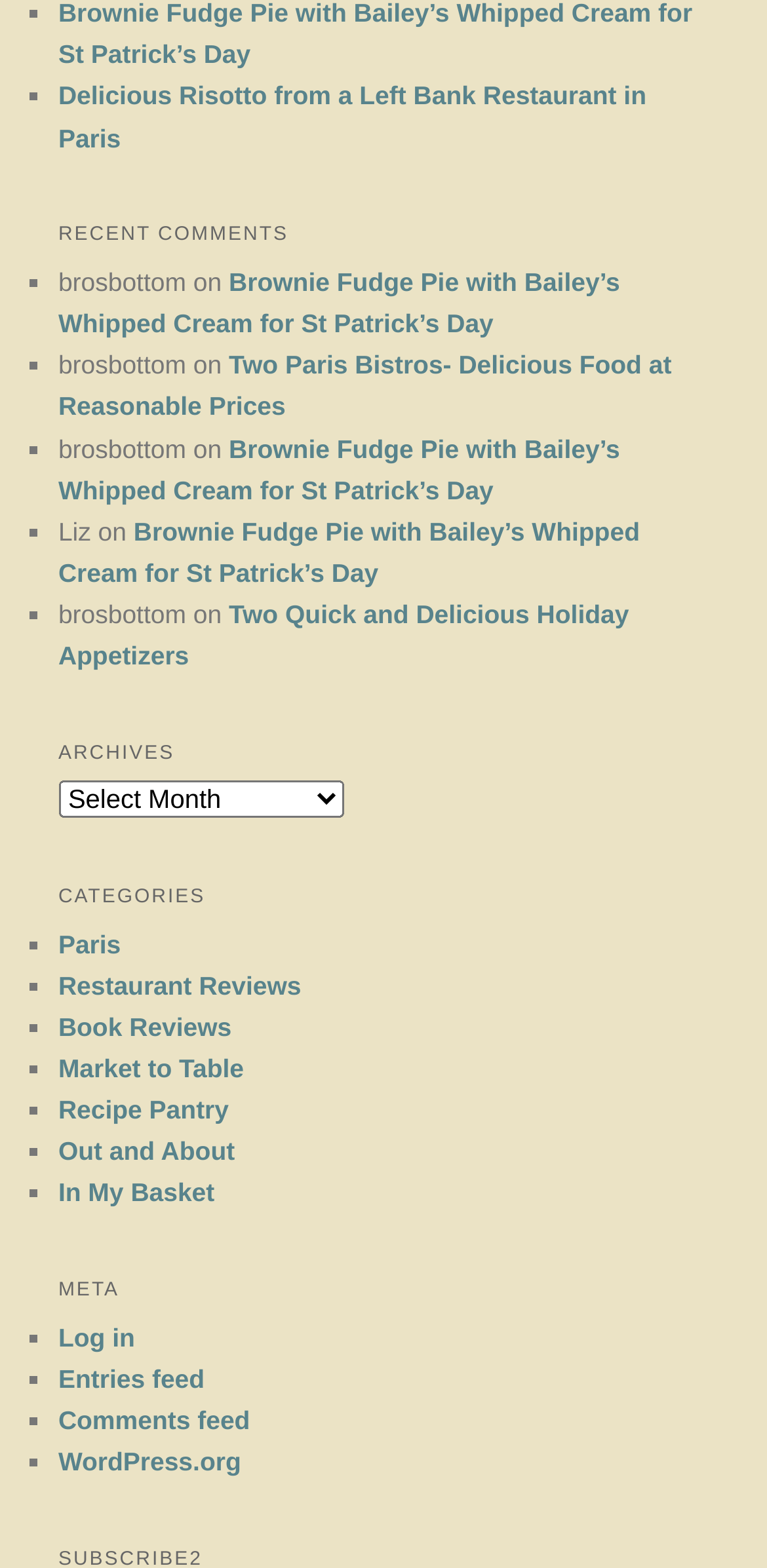Identify the bounding box coordinates for the region of the element that should be clicked to carry out the instruction: "View recent comments". The bounding box coordinates should be four float numbers between 0 and 1, i.e., [left, top, right, bottom].

[0.076, 0.134, 0.924, 0.167]